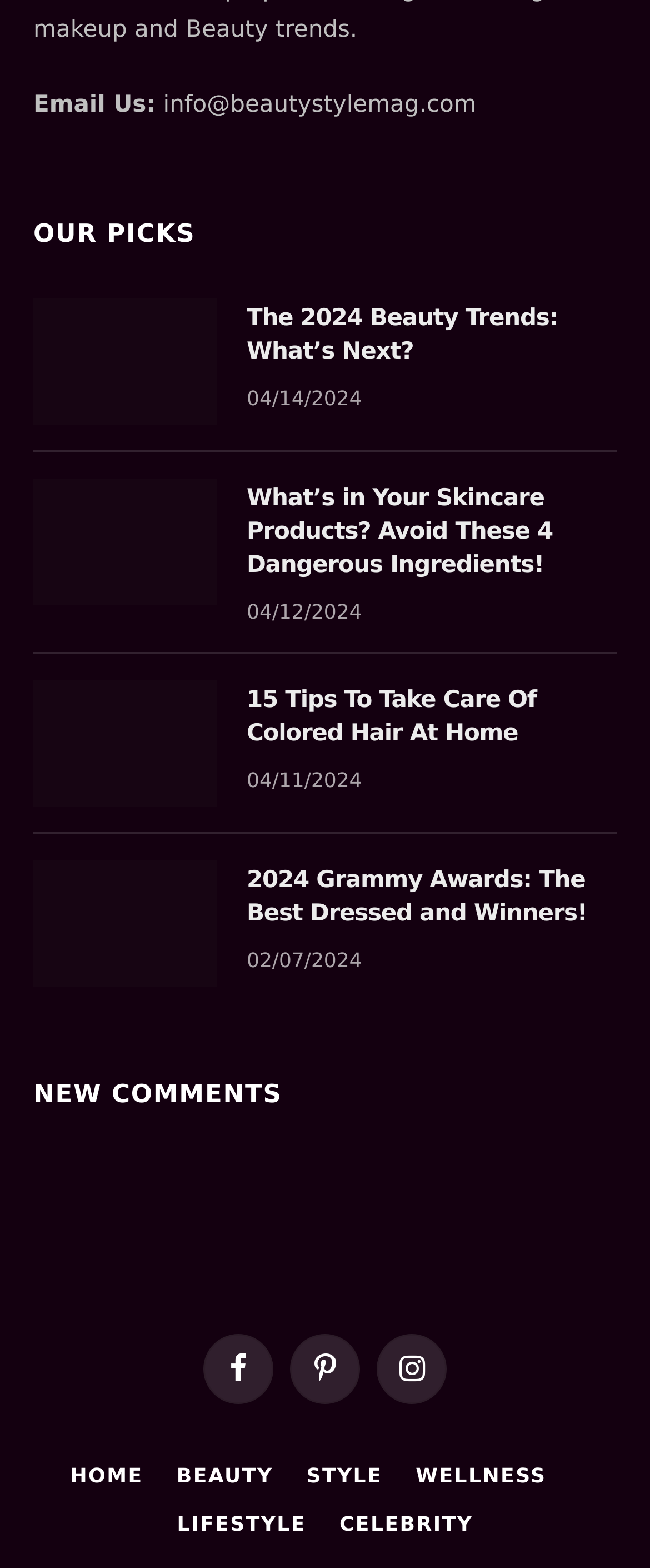Extract the bounding box for the UI element that matches this description: "Beauty".

[0.272, 0.936, 0.42, 0.951]